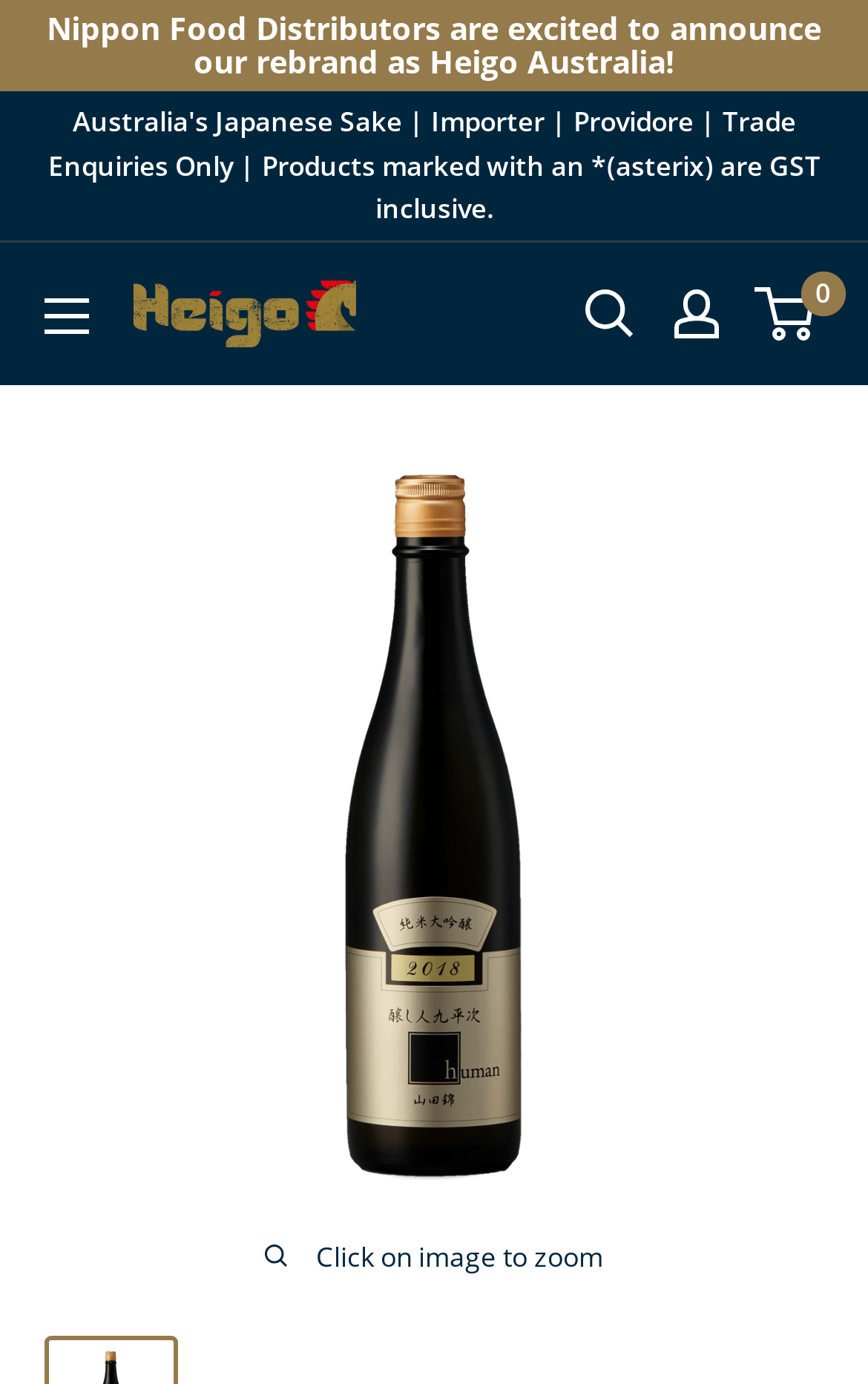Please answer the following question using a single word or phrase: What is the name of the company rebranding?

Heigo Australia